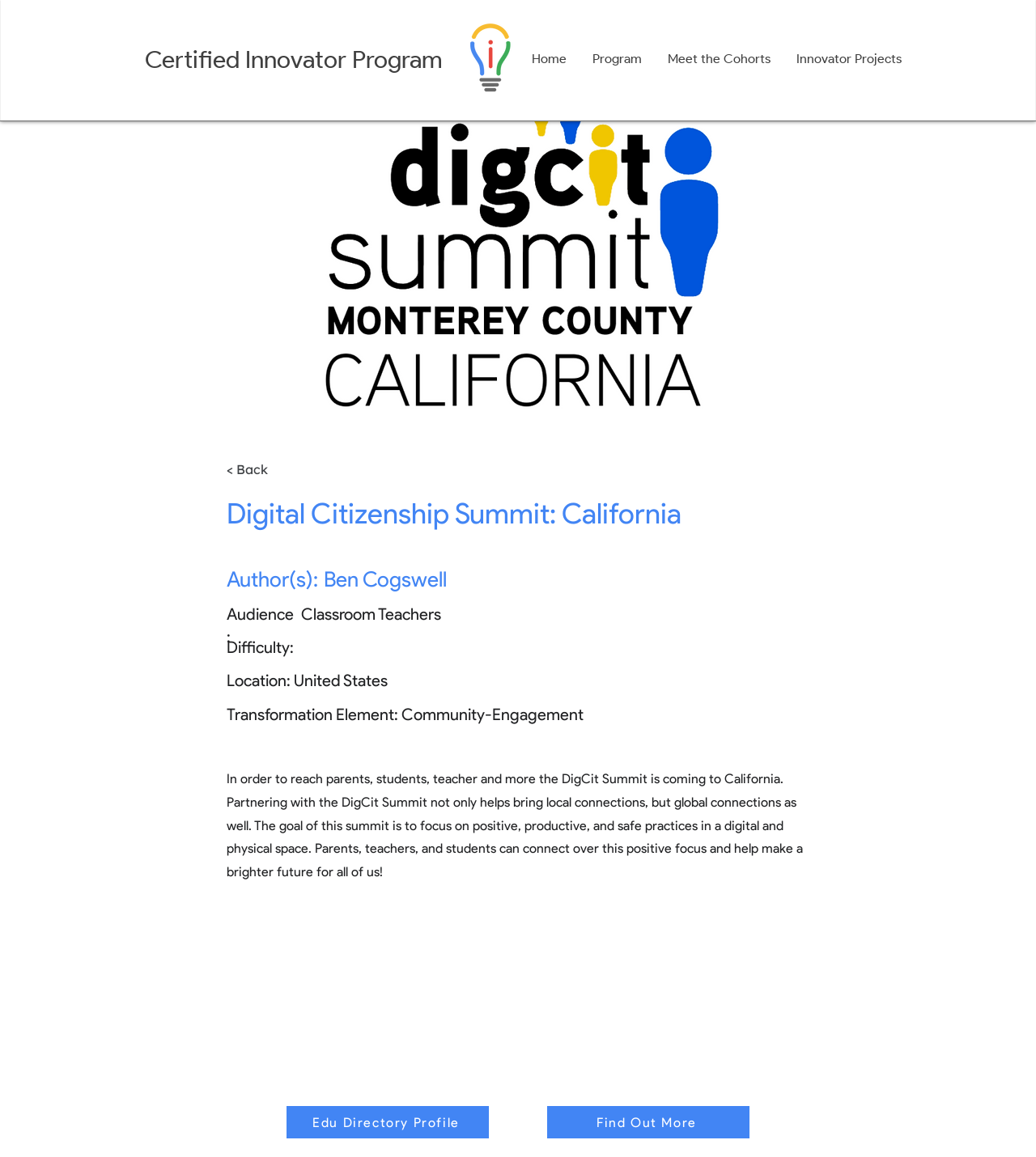Find the bounding box of the web element that fits this description: "Home".

[0.5, 0.034, 0.559, 0.069]